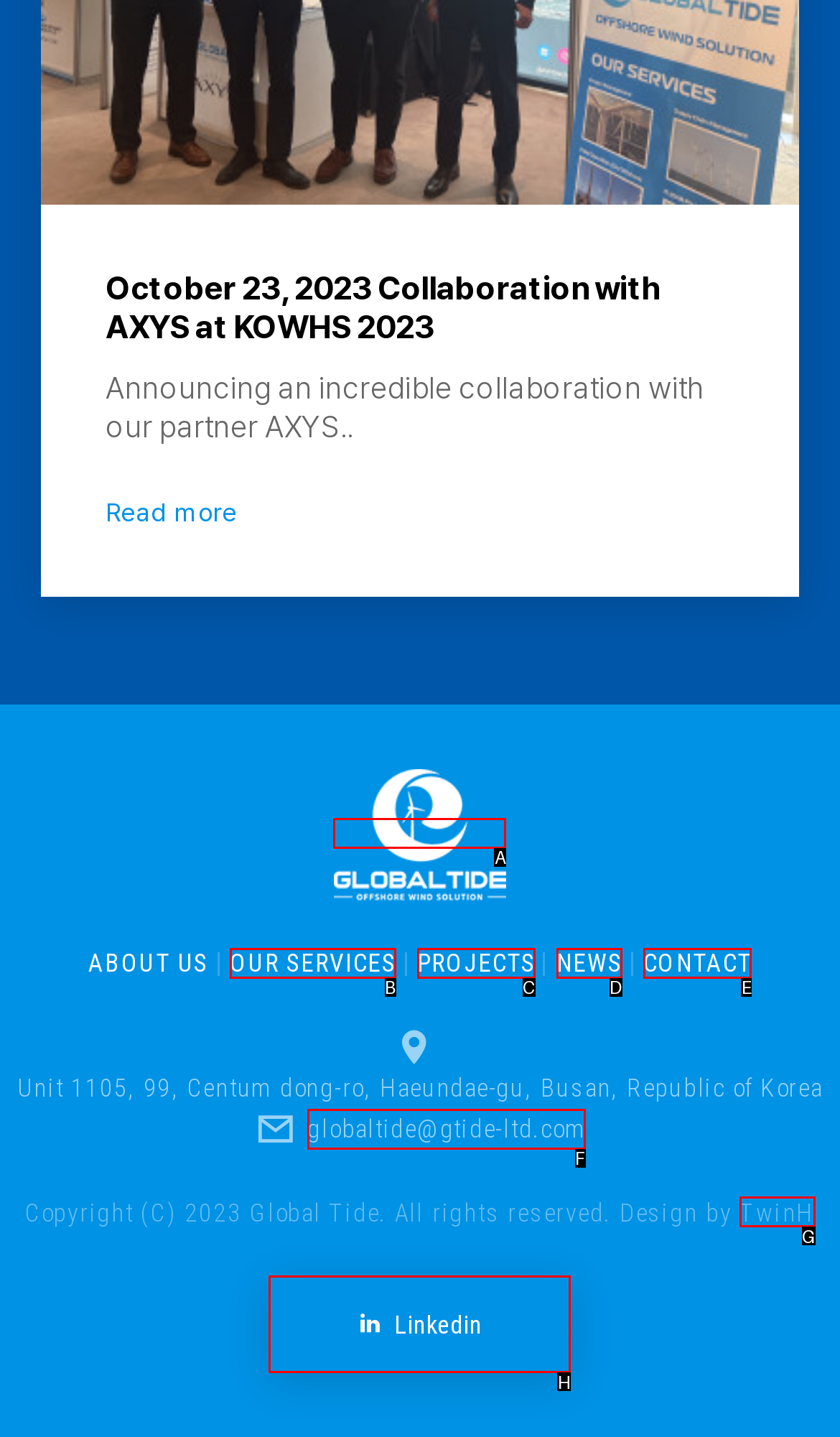Identify the letter corresponding to the UI element that matches this description: TwinH
Answer using only the letter from the provided options.

G